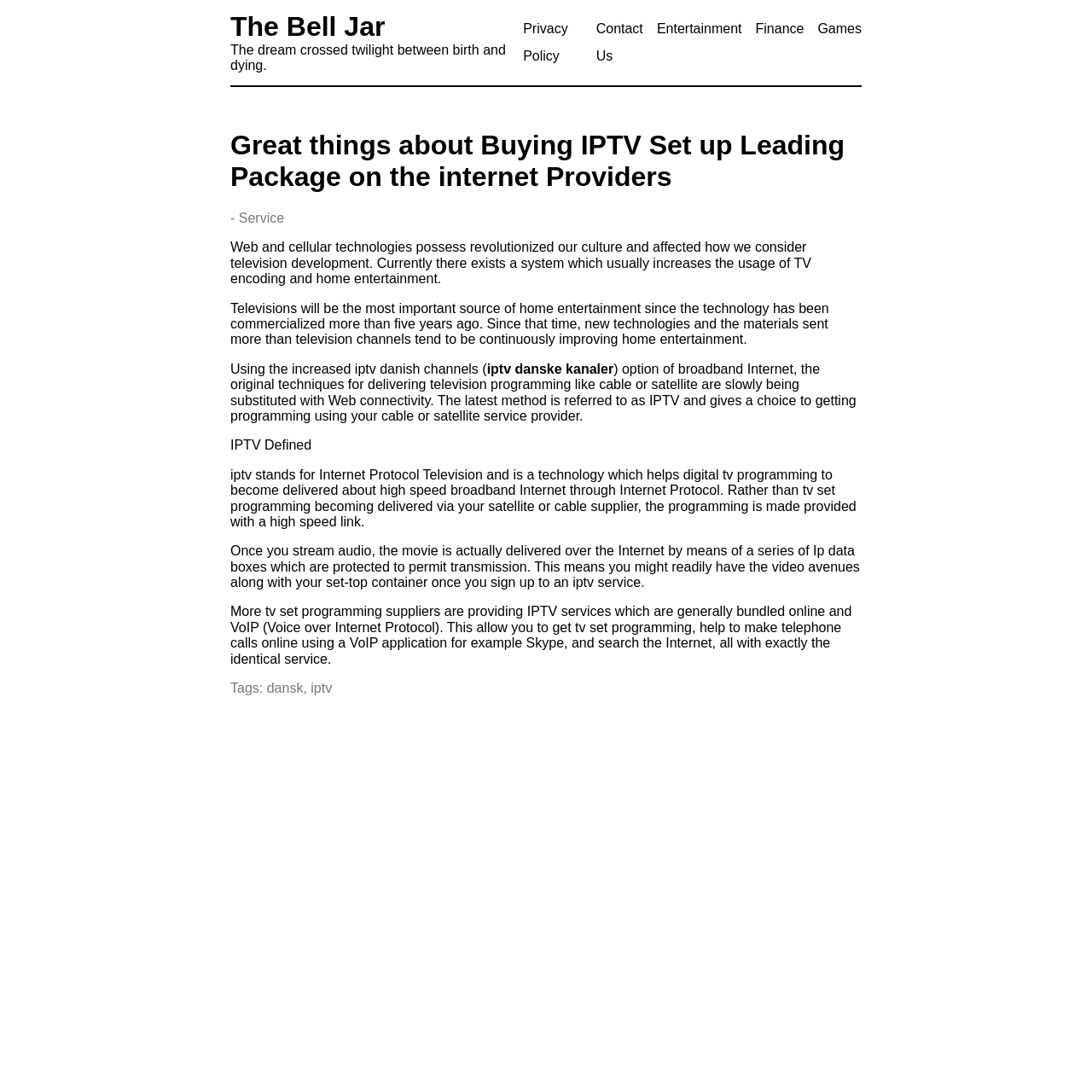Answer in one word or a short phrase: 
What is the main topic of this webpage?

IPTV